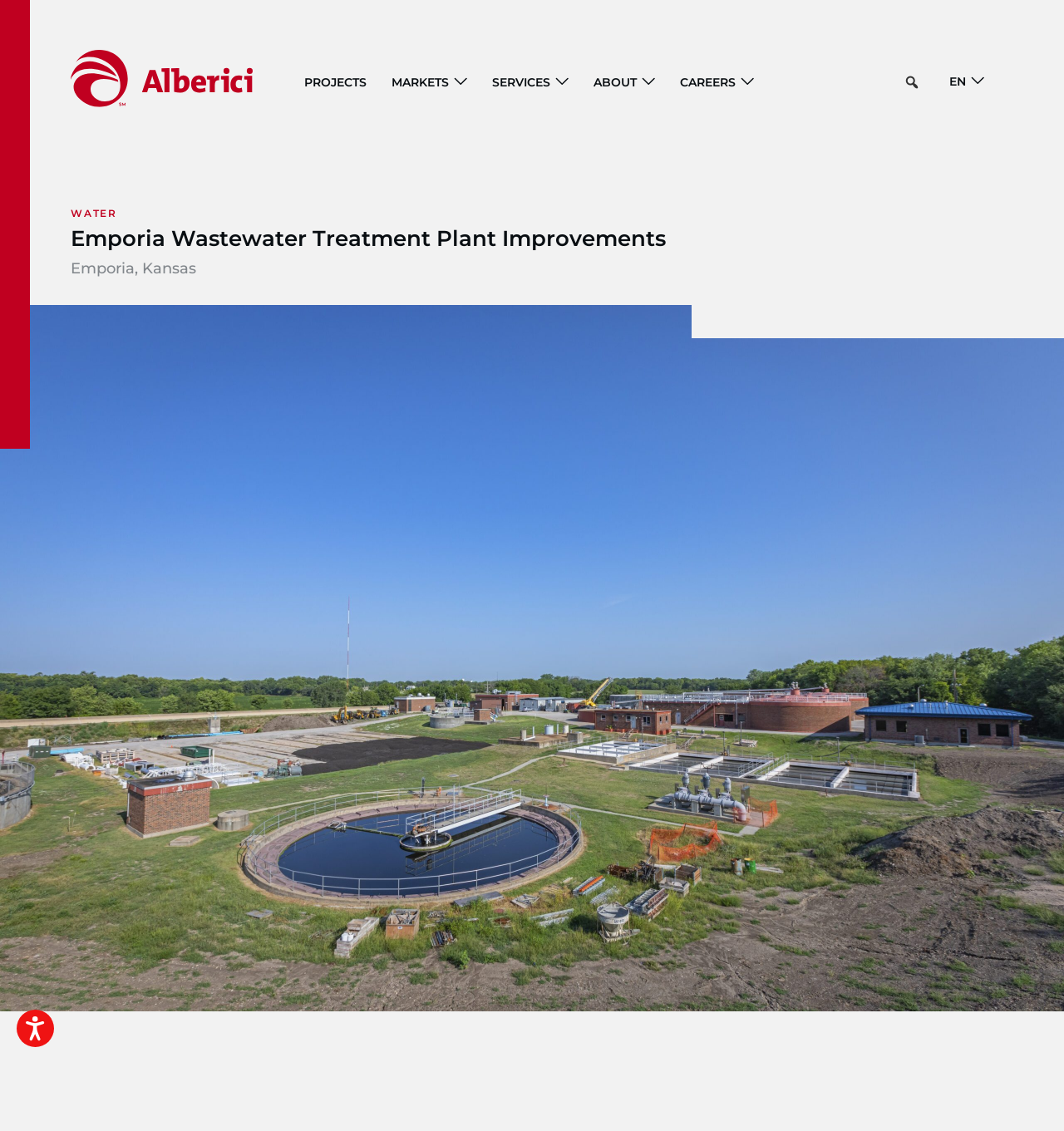Please find the bounding box for the UI component described as follows: "About".

[0.55, 0.064, 0.615, 0.093]